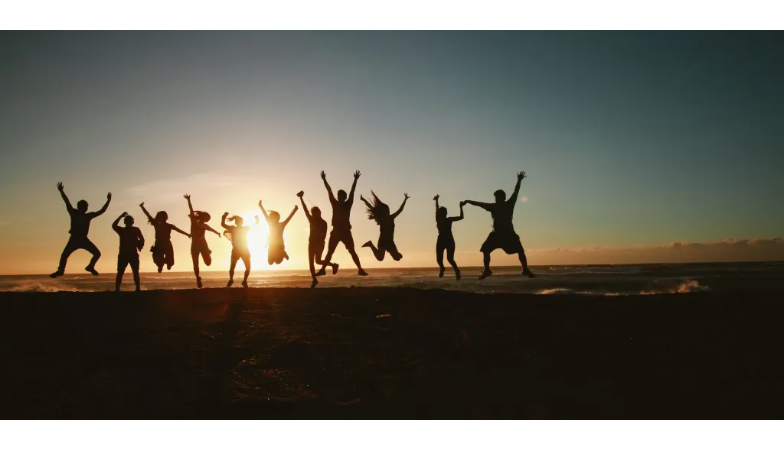What is symbolized by the figures leaping and dancing?
Please ensure your answer is as detailed and informative as possible.

The silhouetted figures in the image are shown leaping and dancing, which symbolizes the connection, happiness, and support that comes from cherished relationships, highlighting the importance of community in mental health.